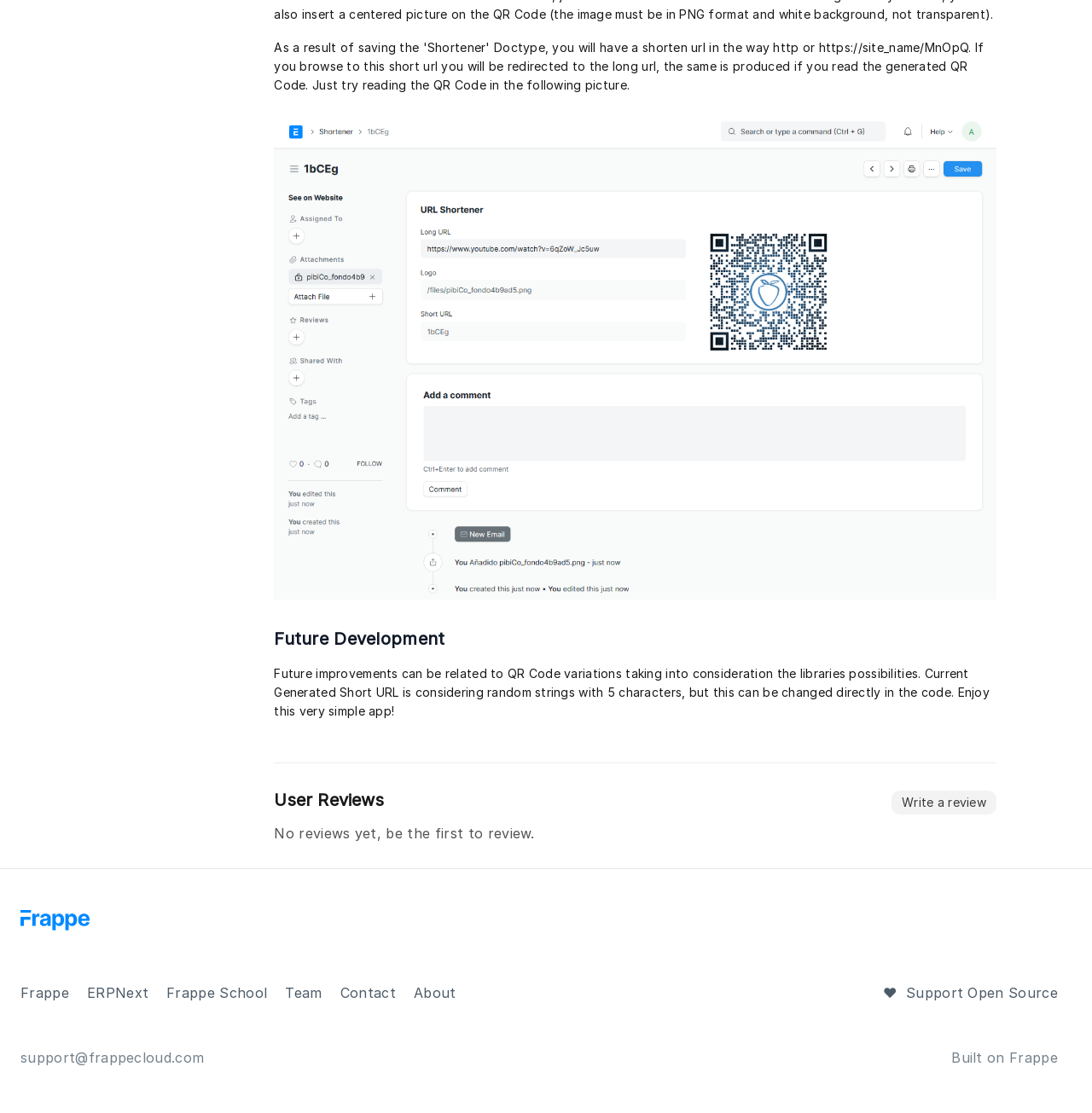Please provide a short answer using a single word or phrase for the question:
How many reviews are there currently?

No reviews